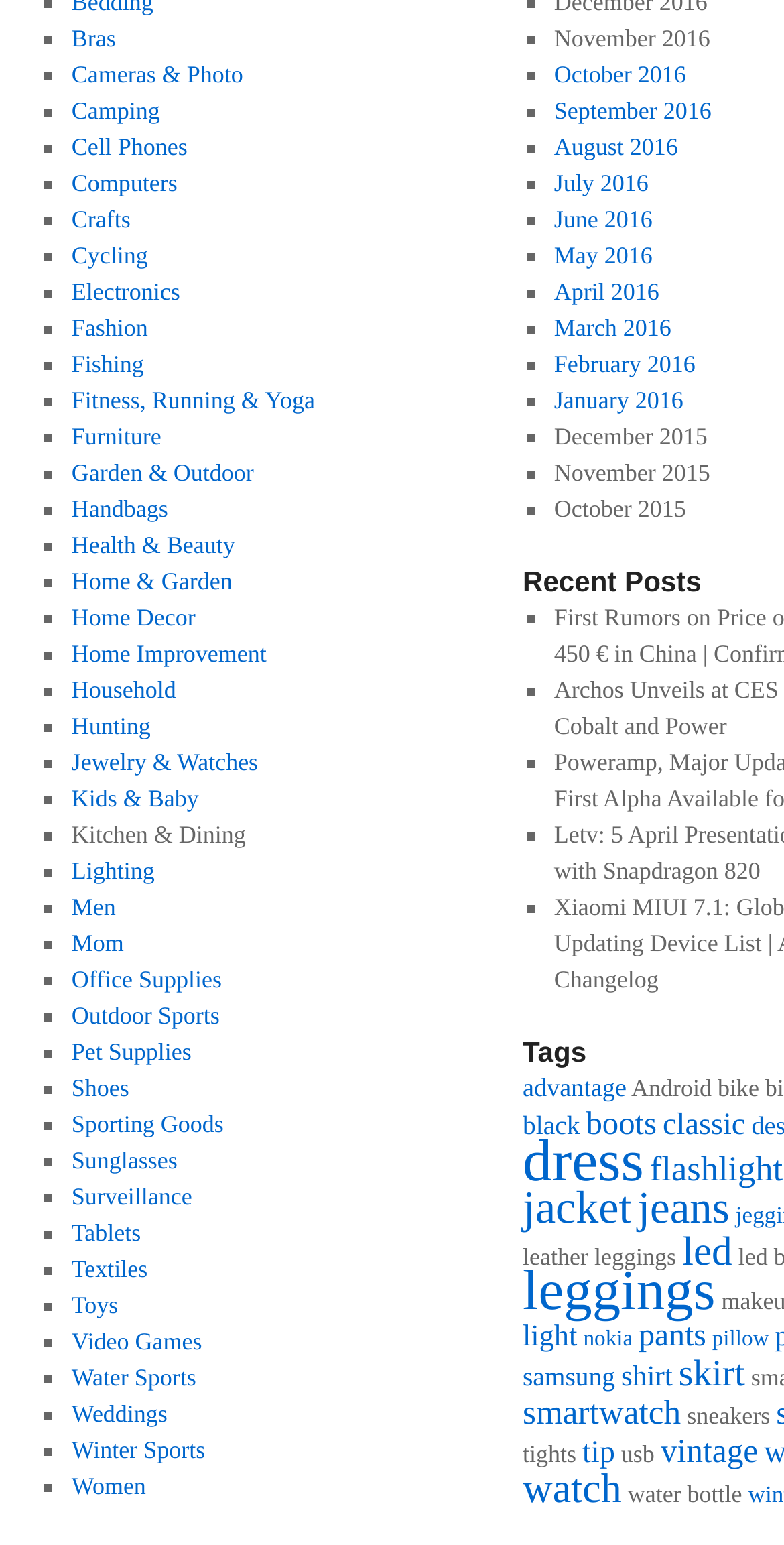Can you specify the bounding box coordinates of the area that needs to be clicked to fulfill the following instruction: "Check out Sunglasses"?

[0.091, 0.742, 0.226, 0.76]